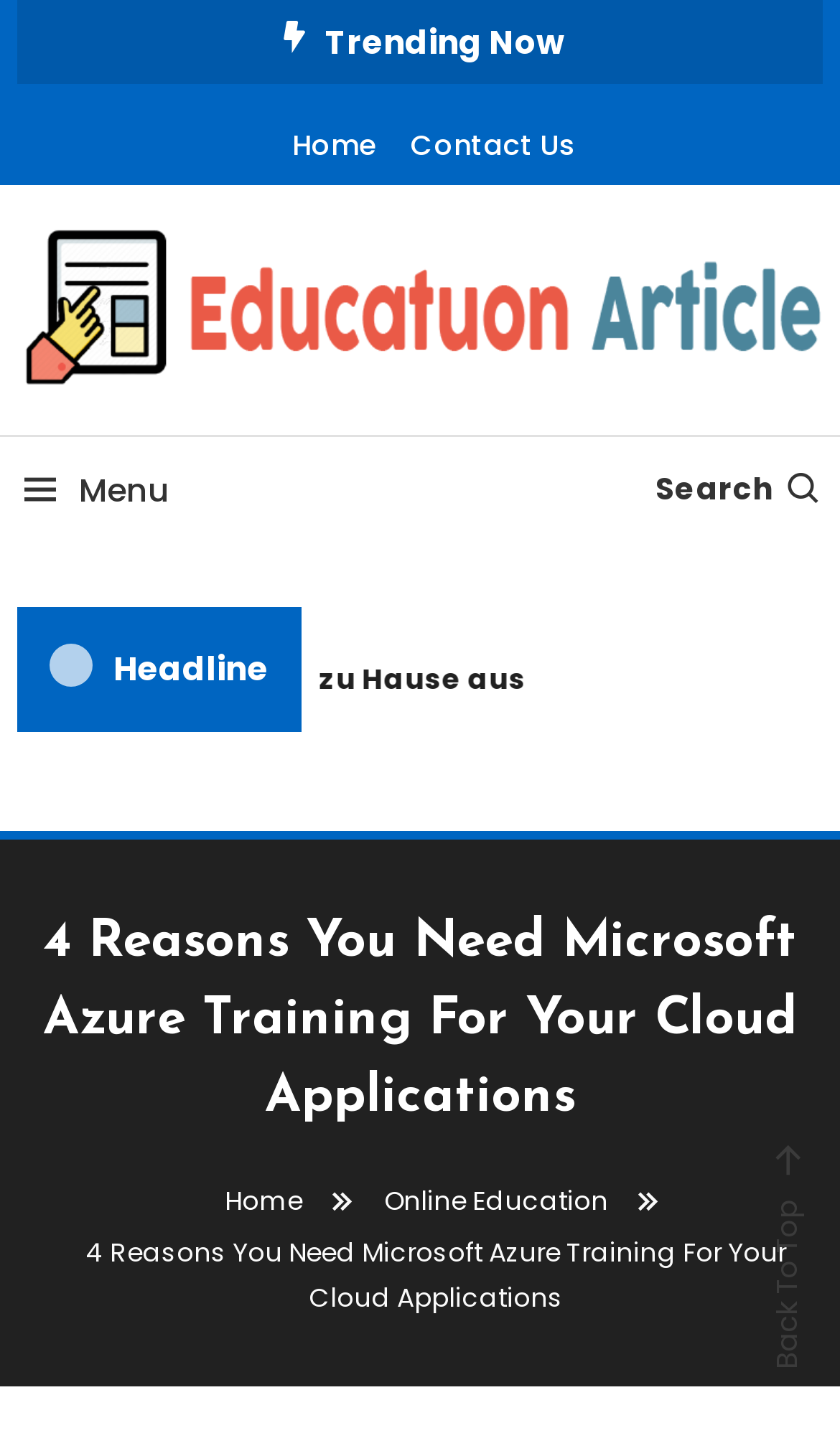Please find and generate the text of the main heading on the webpage.

4 Reasons You Need Microsoft Azure Training For Your Cloud Applications